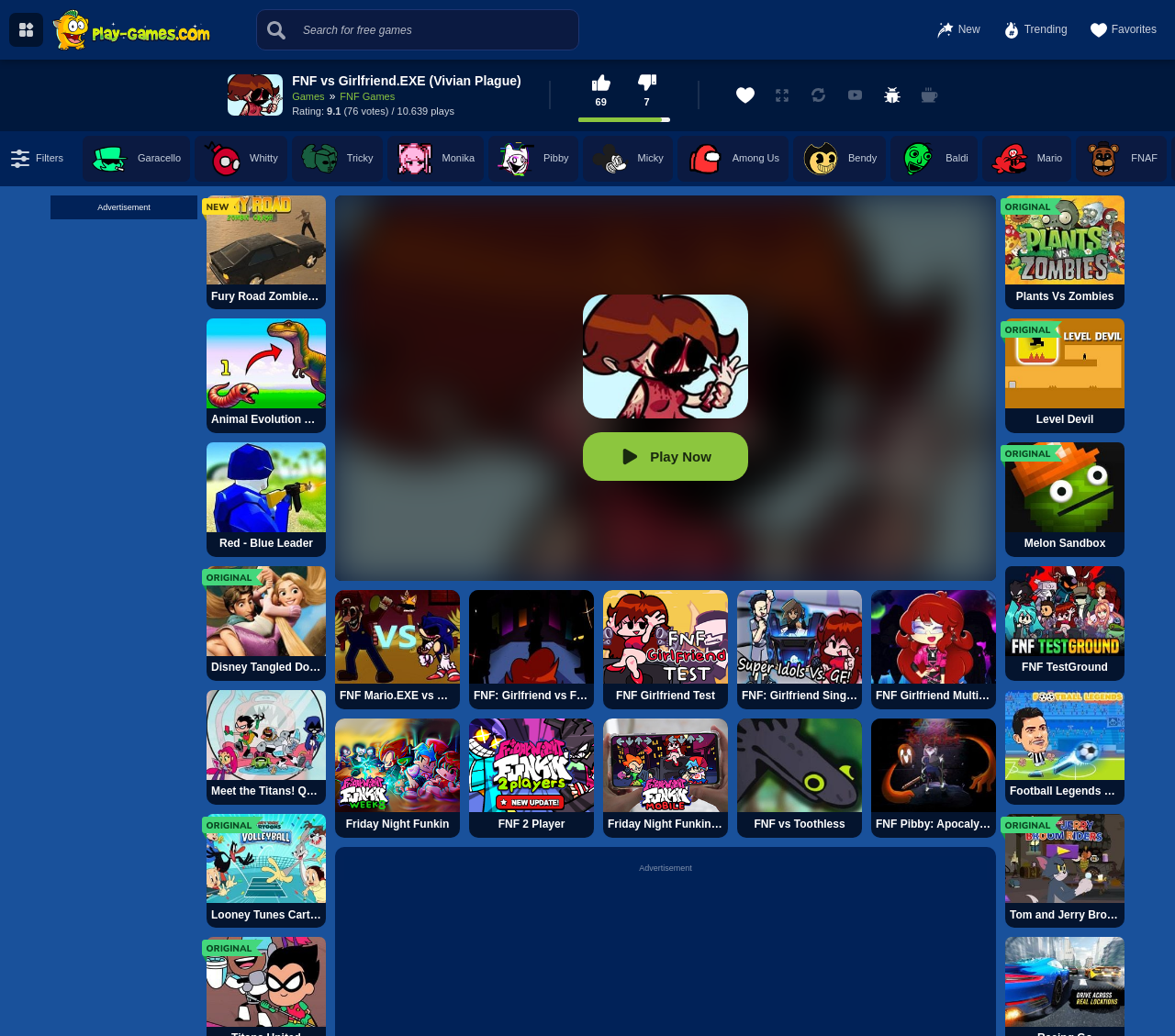What is the position of the 'Play Now' button?
Based on the visual content, answer with a single word or a brief phrase.

Below the game image